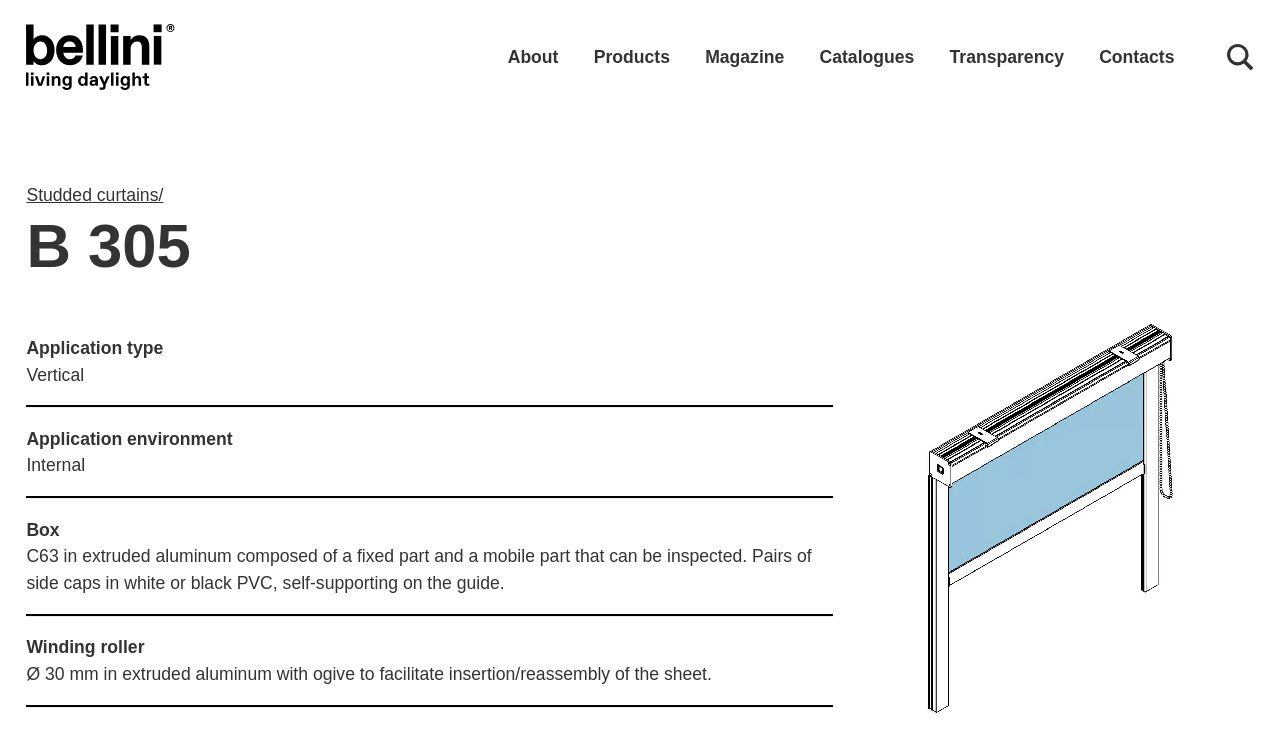Give a concise answer using one word or a phrase to the following question:
What is the material of the side caps?

White or black PVC